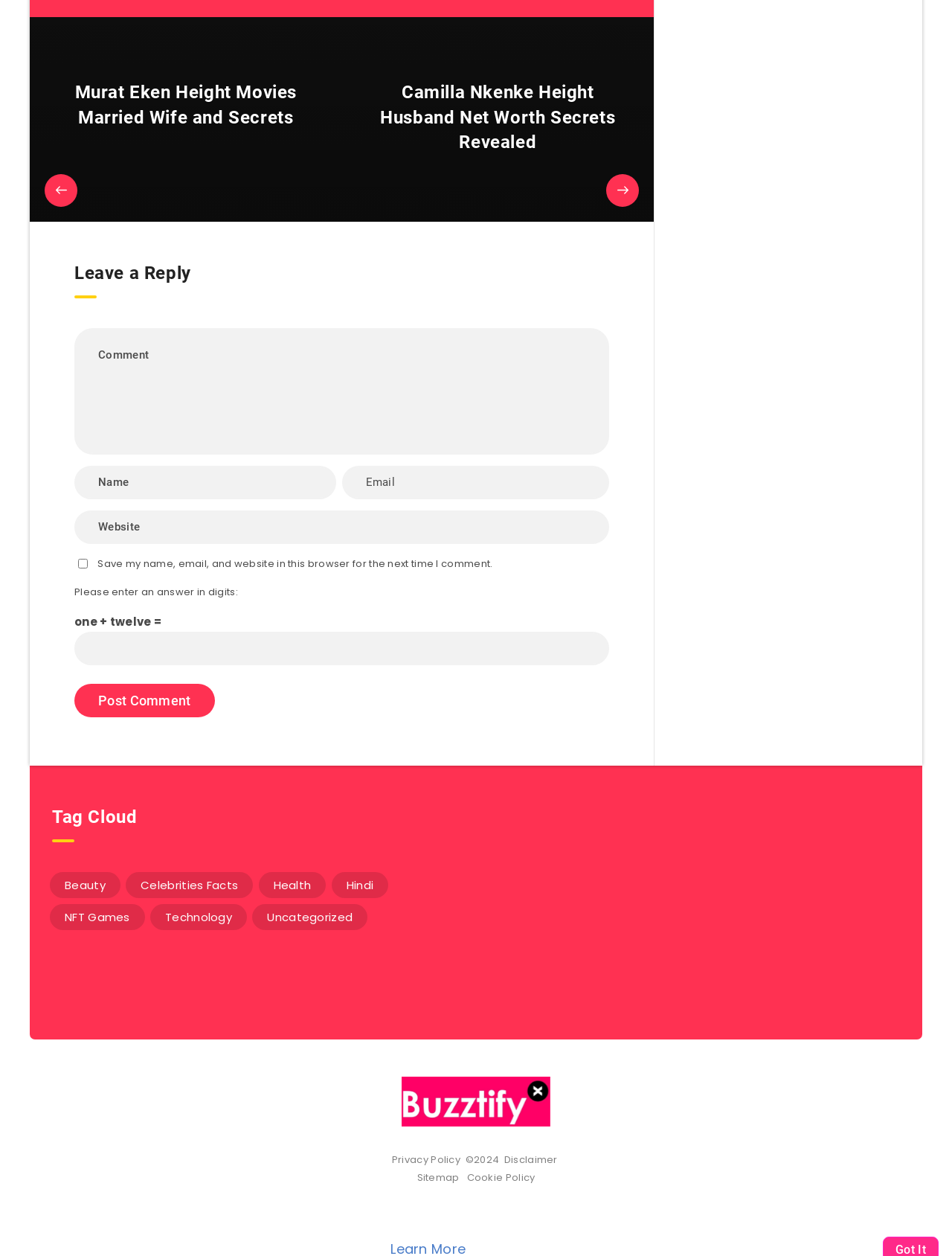Identify the bounding box for the described UI element. Provide the coordinates in (top-left x, top-left y, bottom-right x, bottom-right y) format with values ranging from 0 to 1: Beauty

[0.052, 0.694, 0.126, 0.715]